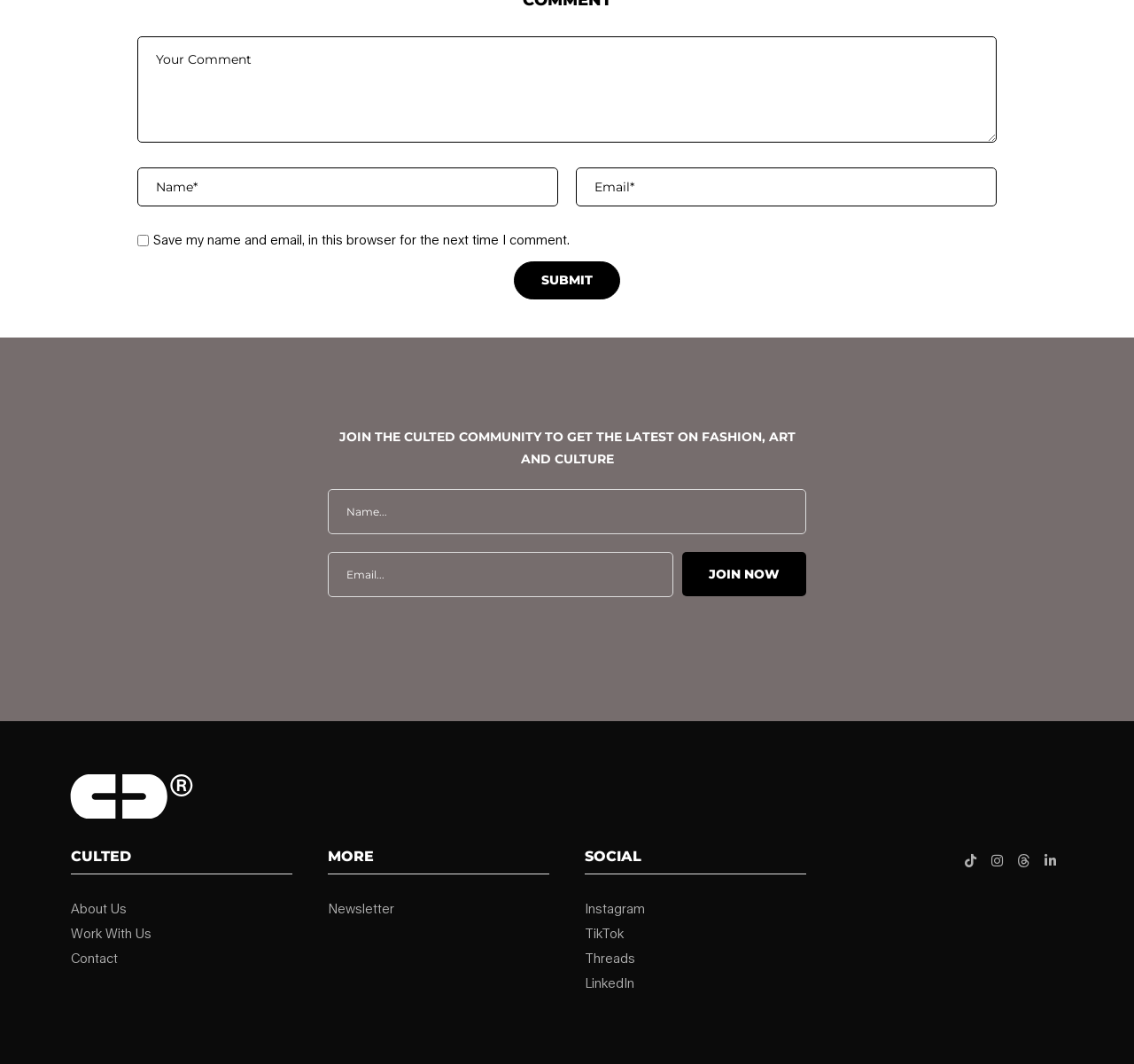Using the description "Tiktok", predict the bounding box of the relevant HTML element.

[0.844, 0.797, 0.867, 0.821]